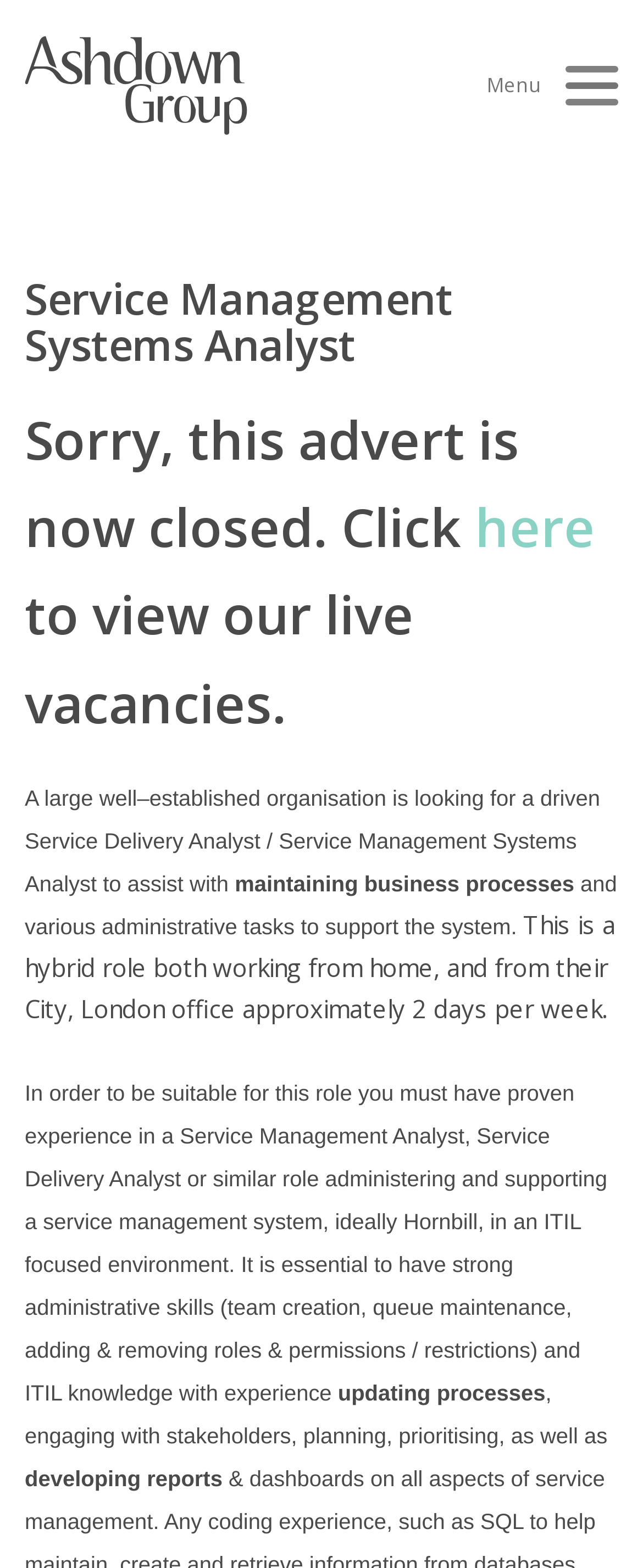Using the given element description, provide the bounding box coordinates (top-left x, top-left y, bottom-right x, bottom-right y) for the corresponding UI element in the screenshot: Menu Close

[0.757, 0.043, 0.962, 0.066]